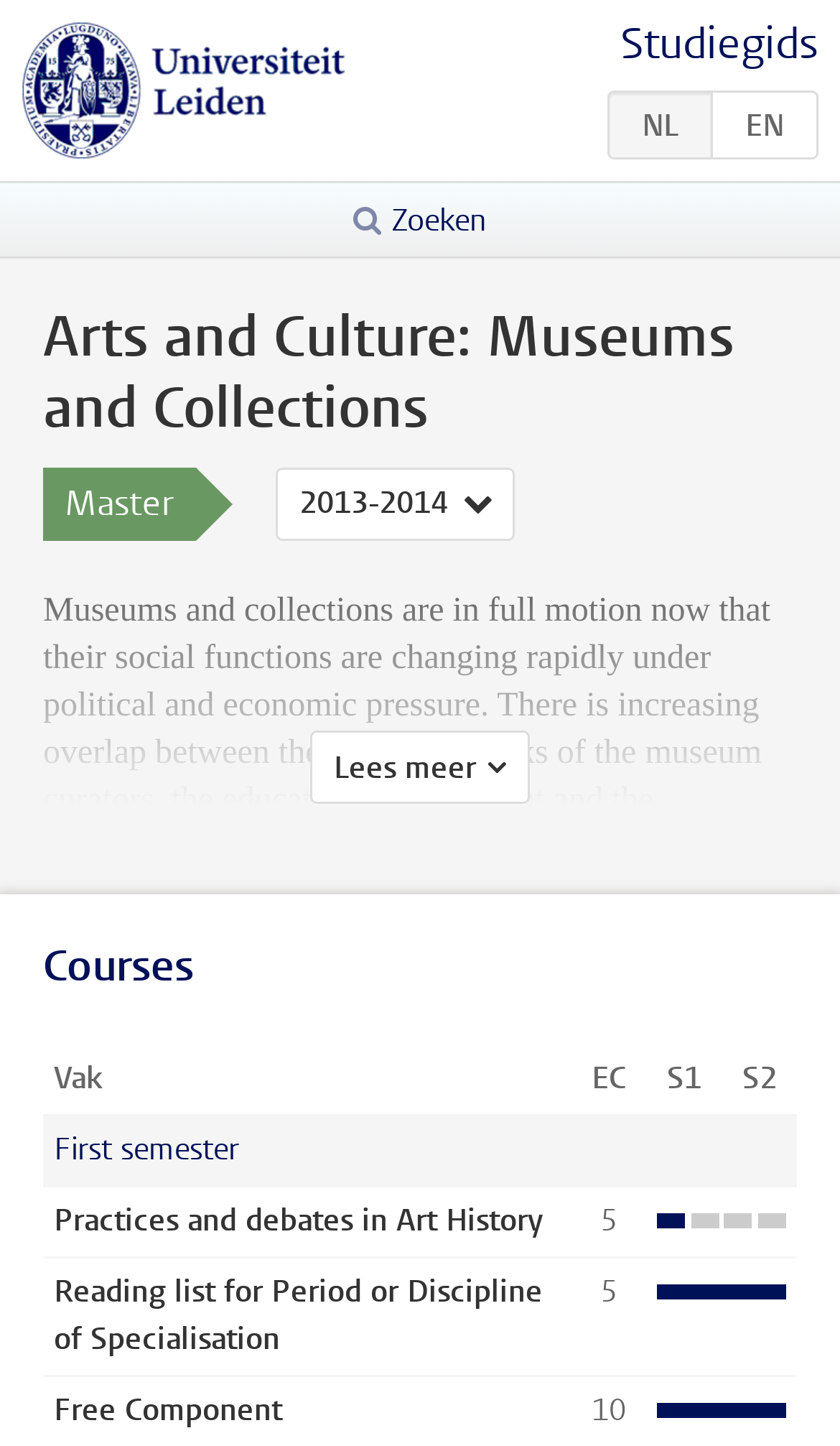Provide a short answer to the following question with just one word or phrase: What is the topic of the 'Museums and Collections' specialisation?

Cultural heritage